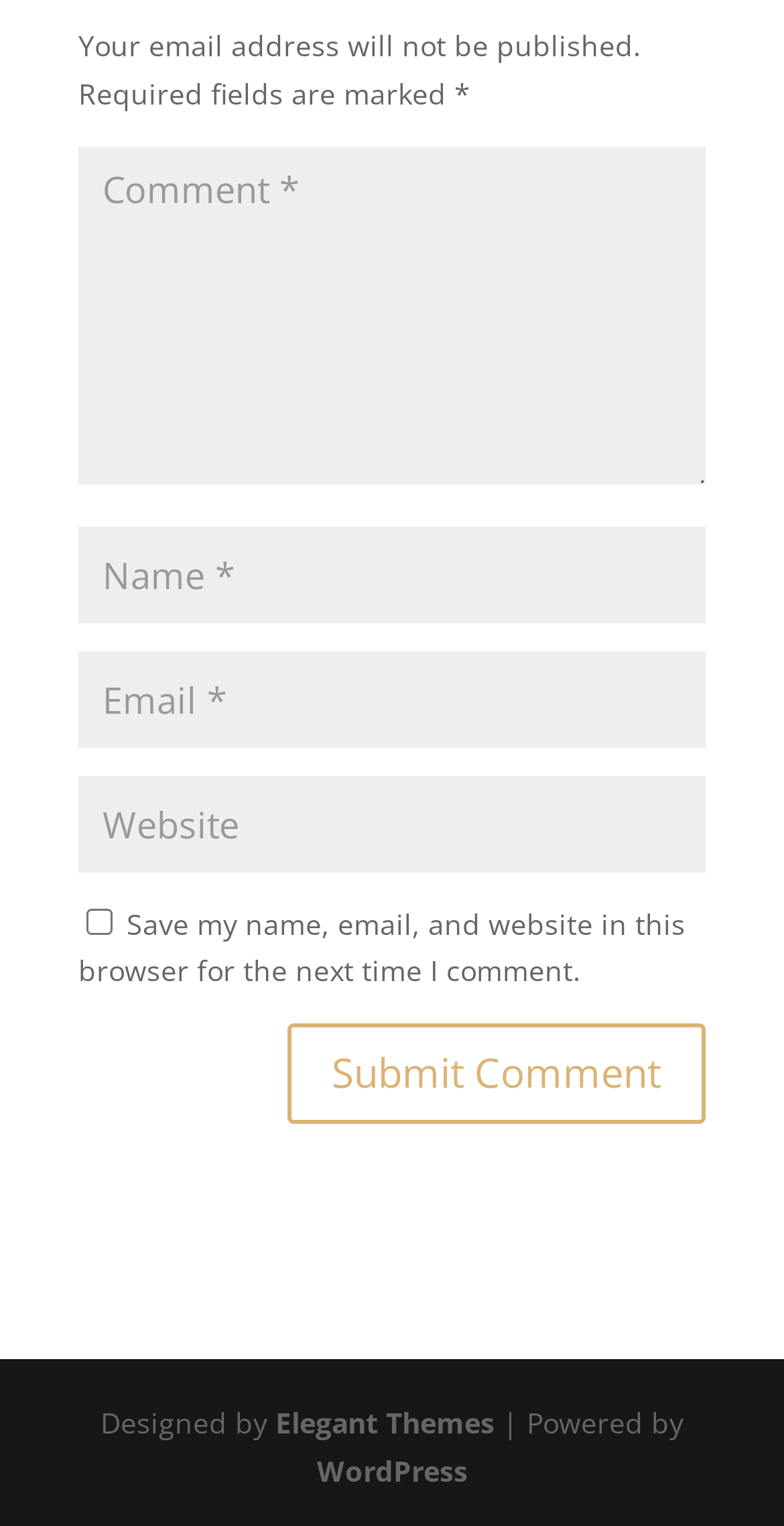Show the bounding box coordinates for the HTML element as described: "Elegant Themes".

[0.351, 0.92, 0.631, 0.945]